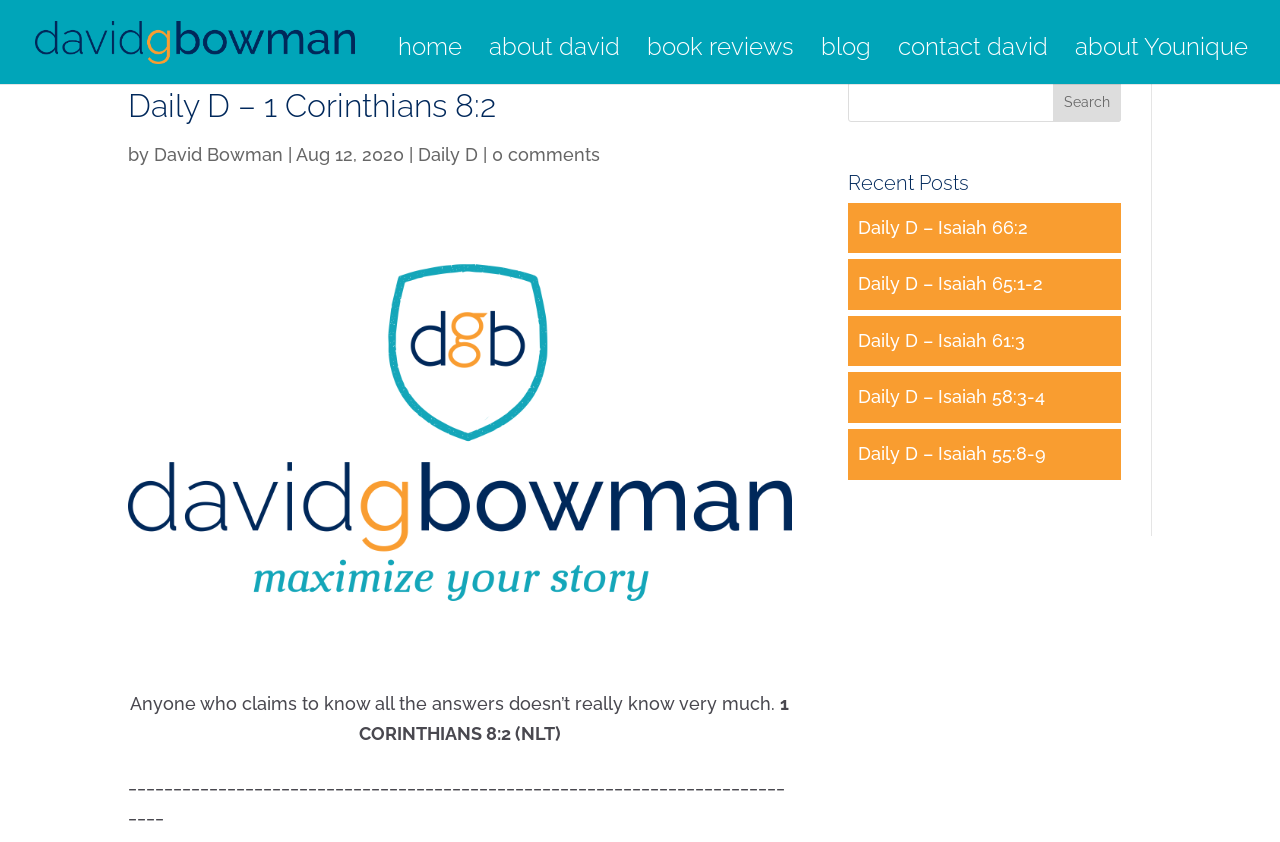Please identify the bounding box coordinates of the clickable element to fulfill the following instruction: "go to home page". The coordinates should be four float numbers between 0 and 1, i.e., [left, top, right, bottom].

[0.311, 0.048, 0.361, 0.088]